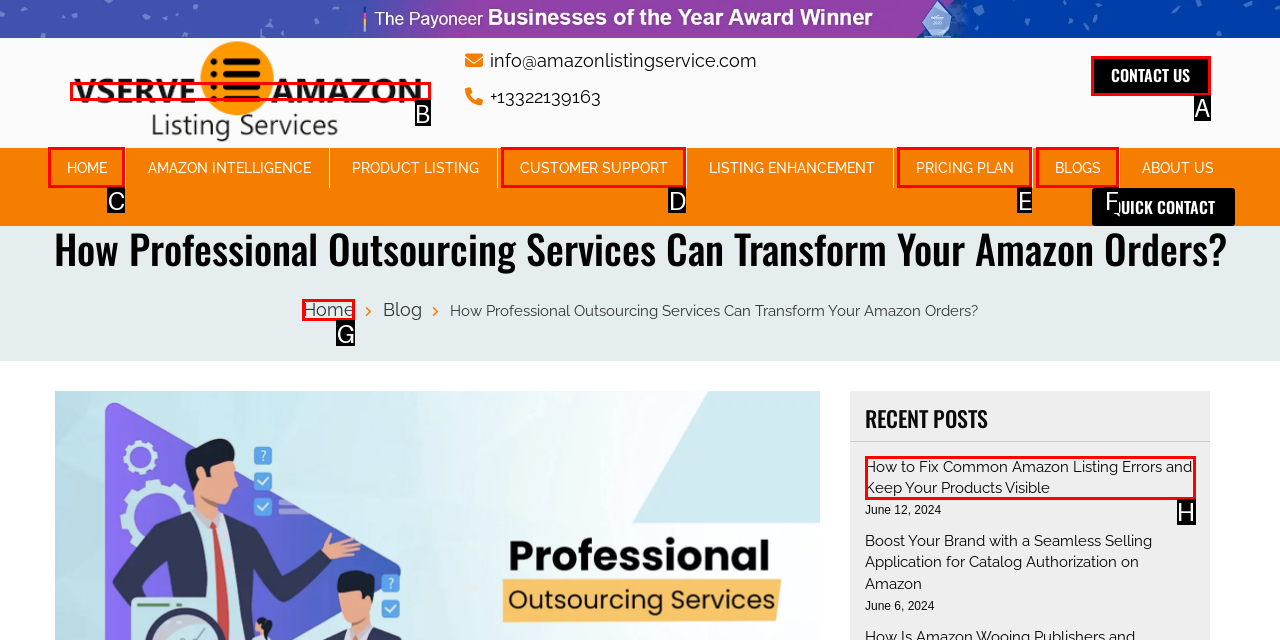Please identify the correct UI element to click for the task: Go to home page Respond with the letter of the appropriate option.

G